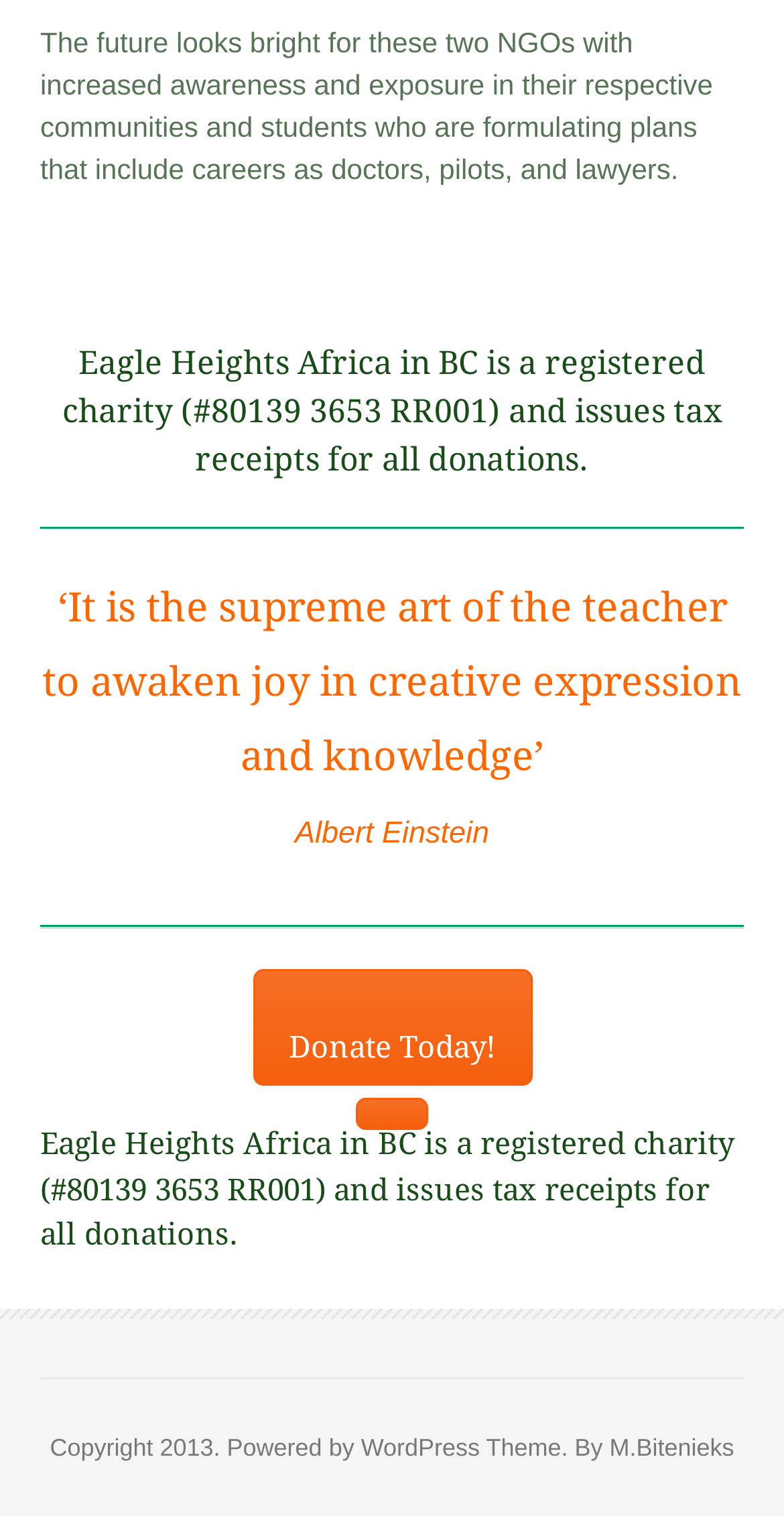Locate the bounding box of the UI element based on this description: "Donate Today!". Provide four float numbers between 0 and 1 as [left, top, right, bottom].

[0.322, 0.639, 0.678, 0.717]